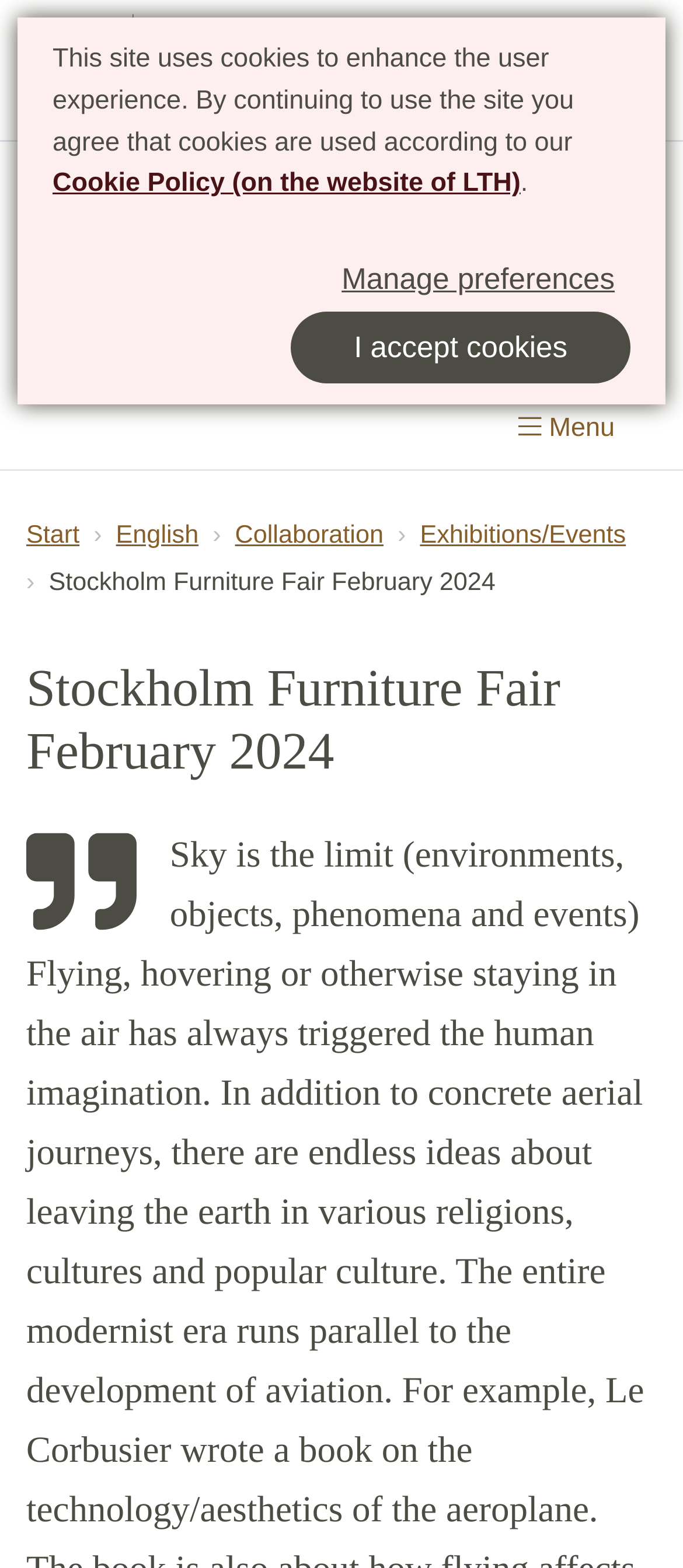Locate the bounding box coordinates of the UI element described by: "Manage preferences". Provide the coordinates as four float numbers between 0 and 1, formatted as [left, top, right, bottom].

[0.498, 0.162, 0.903, 0.195]